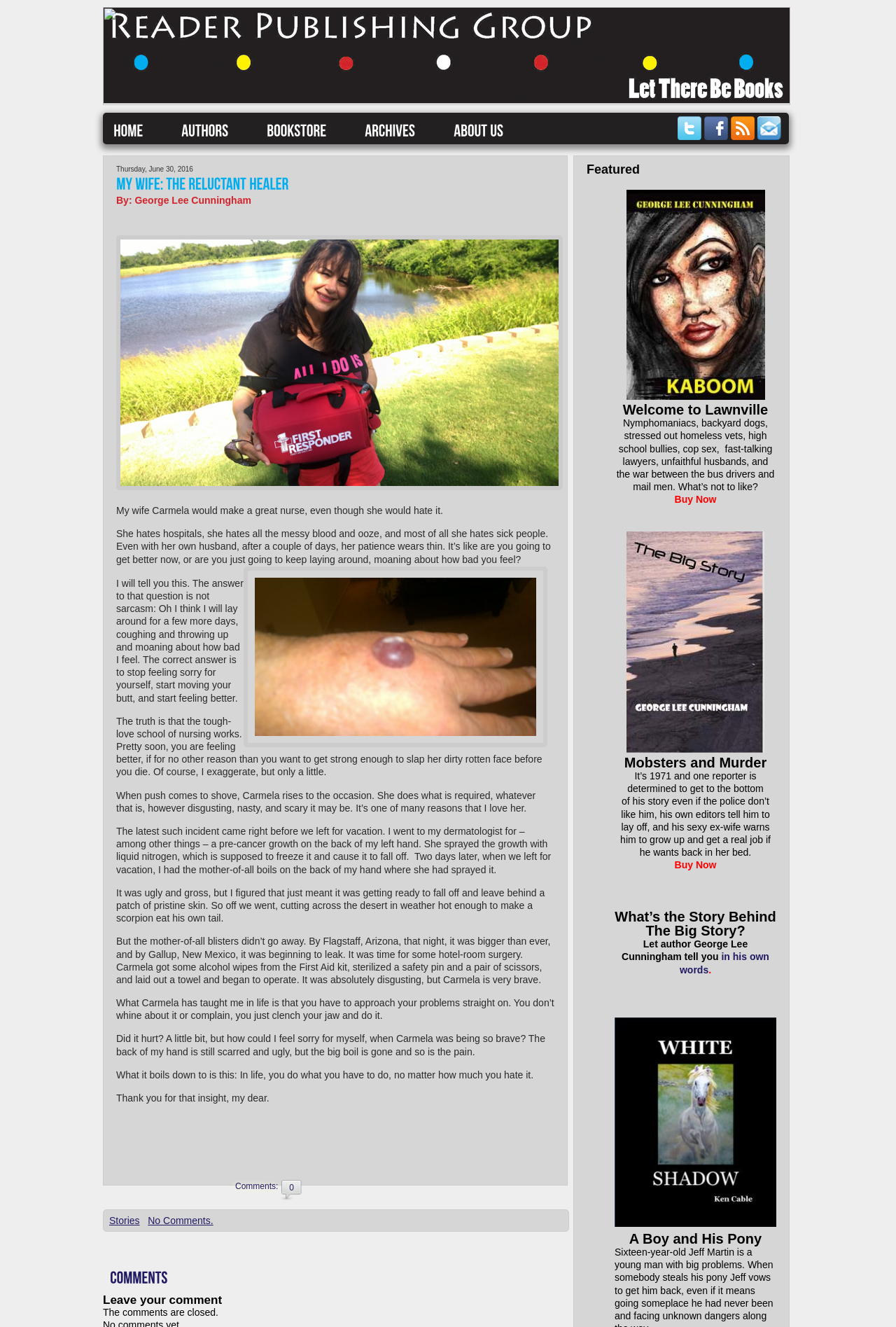From the screenshot, find the bounding box of the UI element matching this description: "in his own words". Supply the bounding box coordinates in the form [left, top, right, bottom], each a float between 0 and 1.

[0.759, 0.717, 0.859, 0.735]